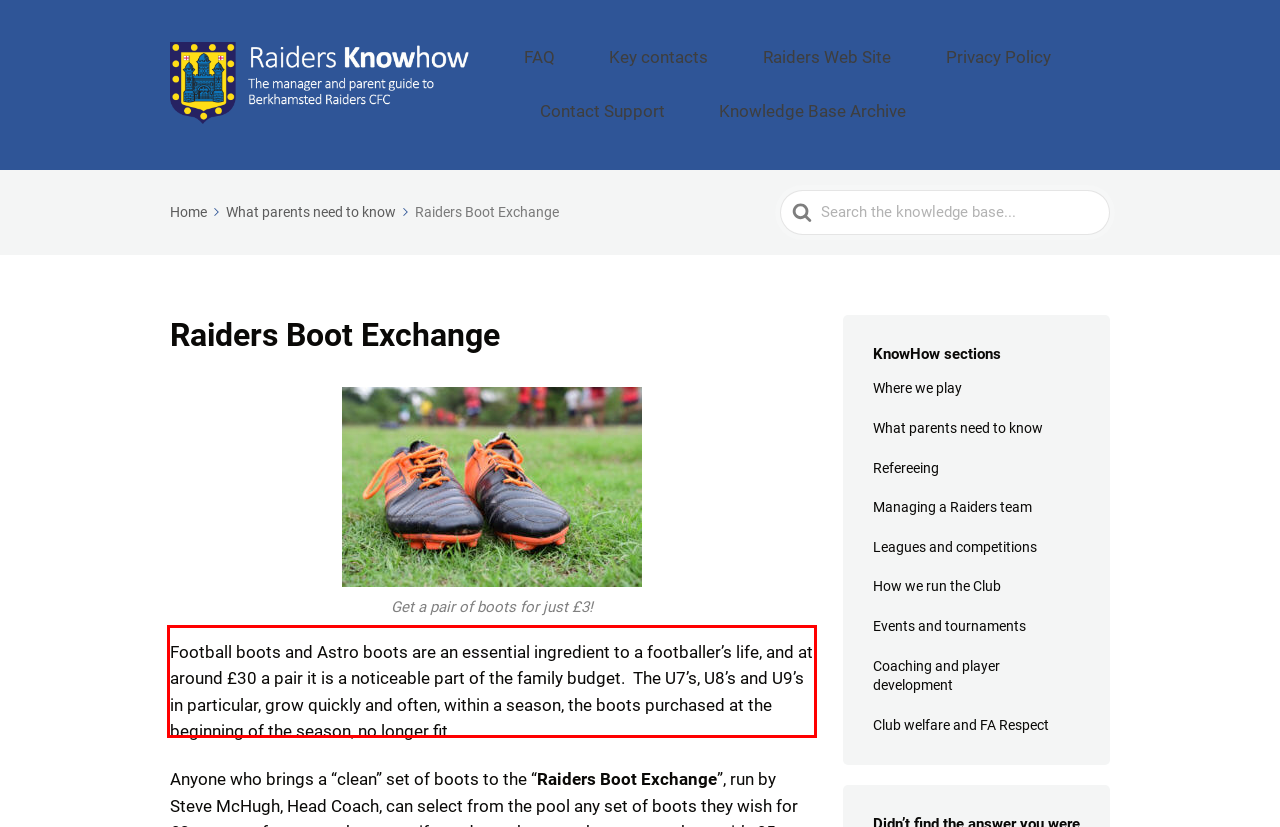Analyze the screenshot of the webpage that features a red bounding box and recognize the text content enclosed within this red bounding box.

Football boots and Astro boots are an essential ingredient to a footballer’s life, and at around £30 a pair it is a noticeable part of the family budget. The U7’s, U8’s and U9’s in particular, grow quickly and often, within a season, the boots purchased at the beginning of the season, no longer fit.